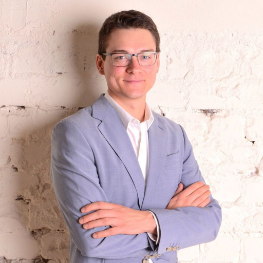Please reply to the following question using a single word or phrase: 
What is the background of the image?

Textured white wall